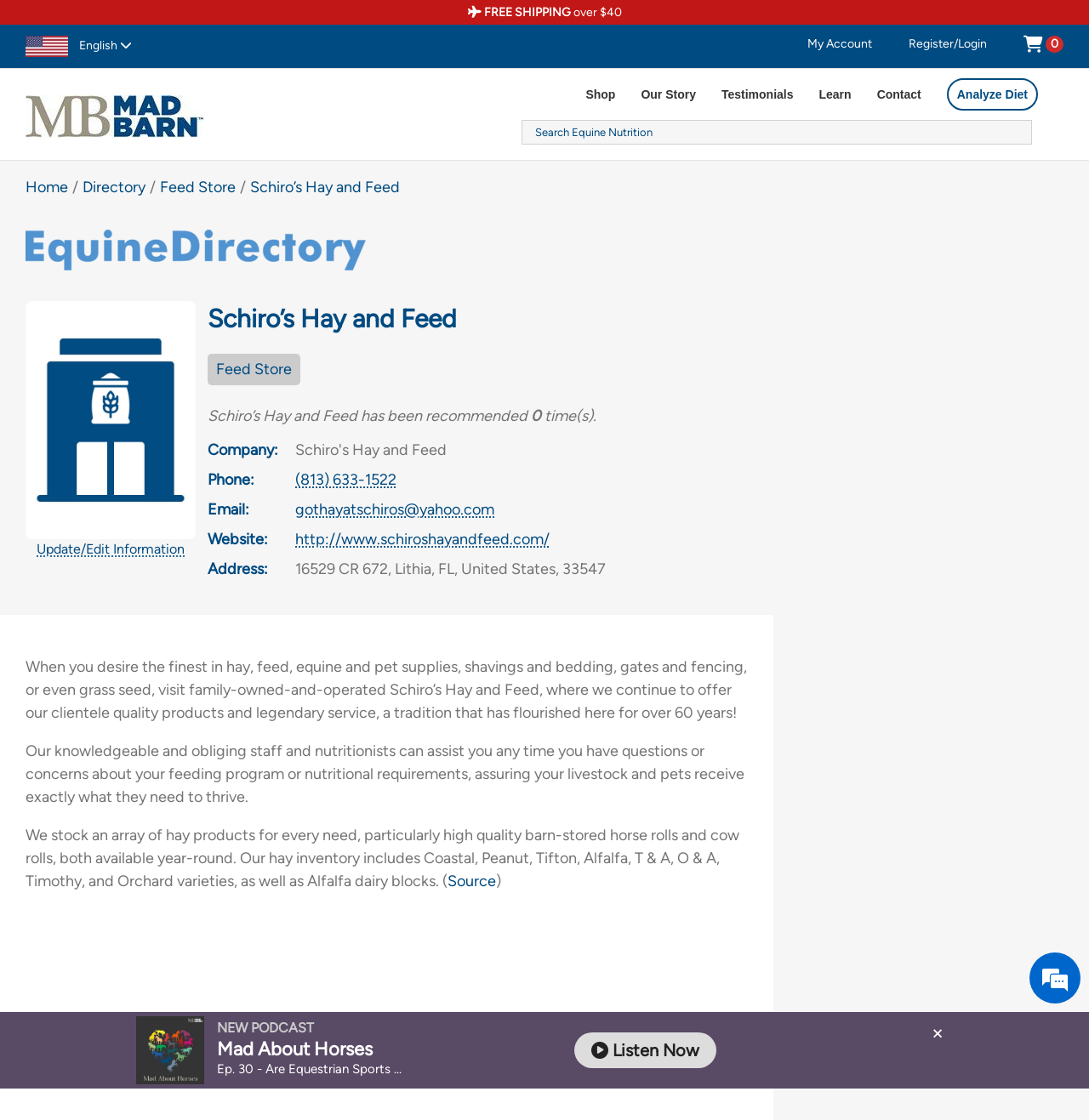Offer a thorough description of the webpage.

This webpage is about Schiro's Hay and Feed, a feed store located in Lithia, Florida. At the top of the page, there is a navigation menu with links to various sections of the website, including "Home", "Shop", "Our Story", "Testimonials", "Articles", "Podcast", "Feed Database", "Nutrition Consultation", "Find In Stores", "Contact", and "My Account". 

On the top right corner, there is a link to "FREE SHIPPING over $40" and a logo of Horse Supplements USA with an image. Below the navigation menu, there is a search bar with a textbox to search for equine nutrition-related topics. 

On the left side of the page, there is a section with the title "Schiro's Hay and Feed" and a brief description of the store. Below this section, there is a table with the store's contact information, including phone number, email, website, and address. 

The main content of the page is divided into three sections. The first section describes the store's products and services, including hay, feed, equine and pet supplies, shavings and bedding, gates and fencing, and grass seed. The second section highlights the store's knowledgeable staff and nutritionists who can assist with feeding programs and nutritional requirements. The third section lists the various types of hay products available at the store.

At the bottom of the page, there is a section promoting Mad Barn, an equine nutrition consultant, with a link to their website and a podcast titled "Mad About Horses". There is also a link to listen to the podcast and a button to close the section.